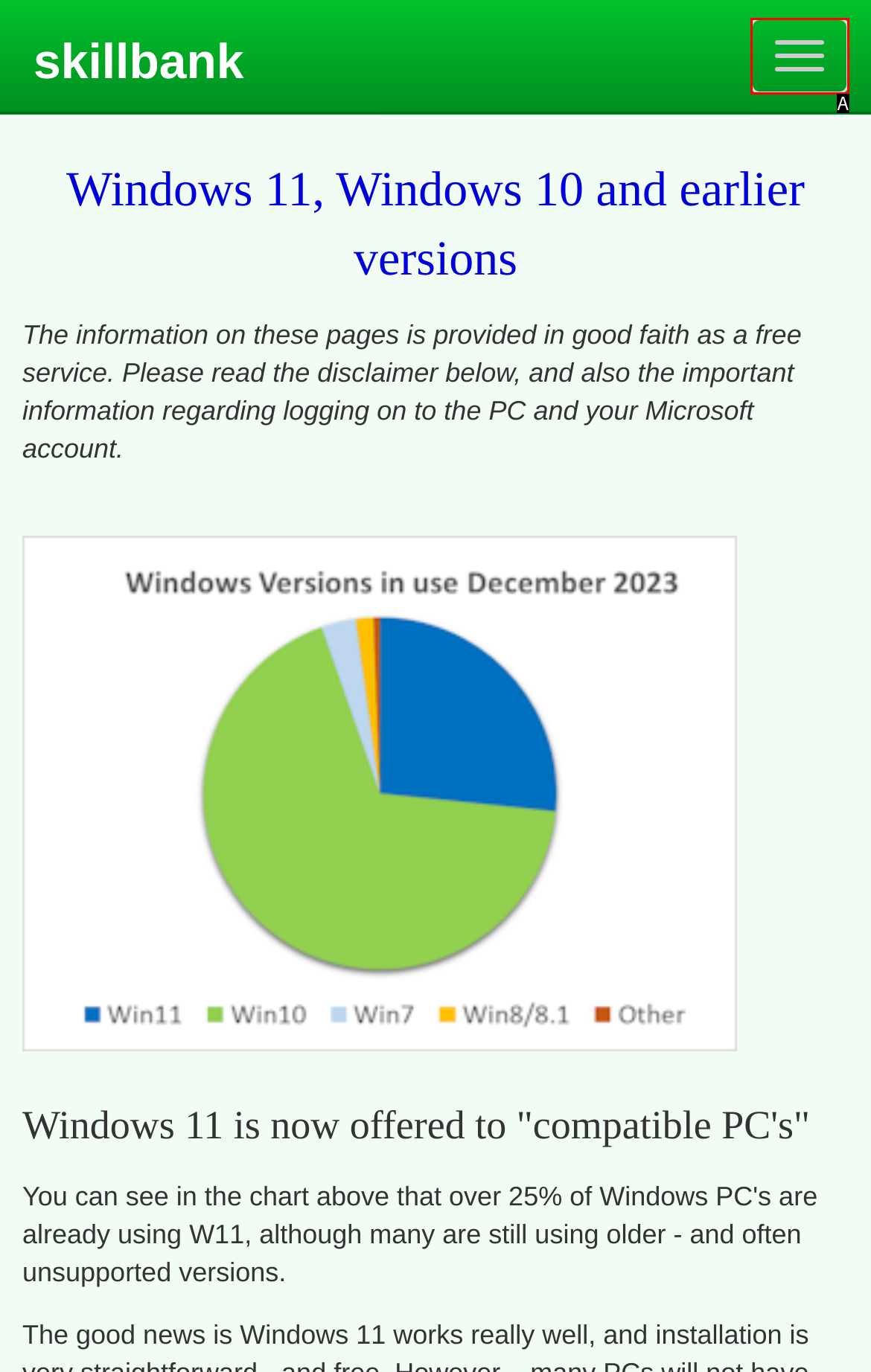Select the option that aligns with the description: Toggle navigation
Respond with the letter of the correct choice from the given options.

A